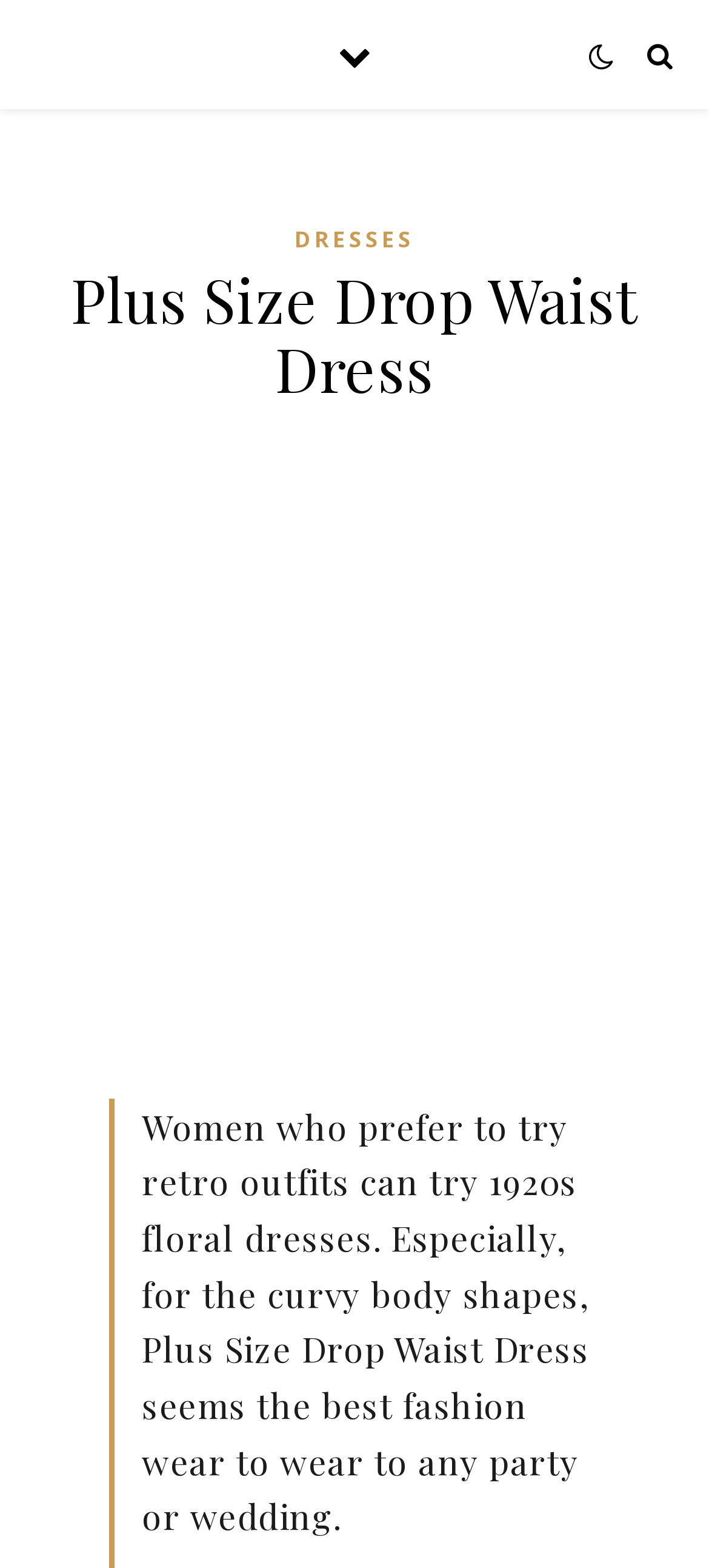Given the element description Dresses, predict the bounding box coordinates for the UI element in the webpage screenshot. The format should be (top-left x, top-left y, bottom-right x, bottom-right y), and the values should be between 0 and 1.

[0.415, 0.139, 0.585, 0.168]